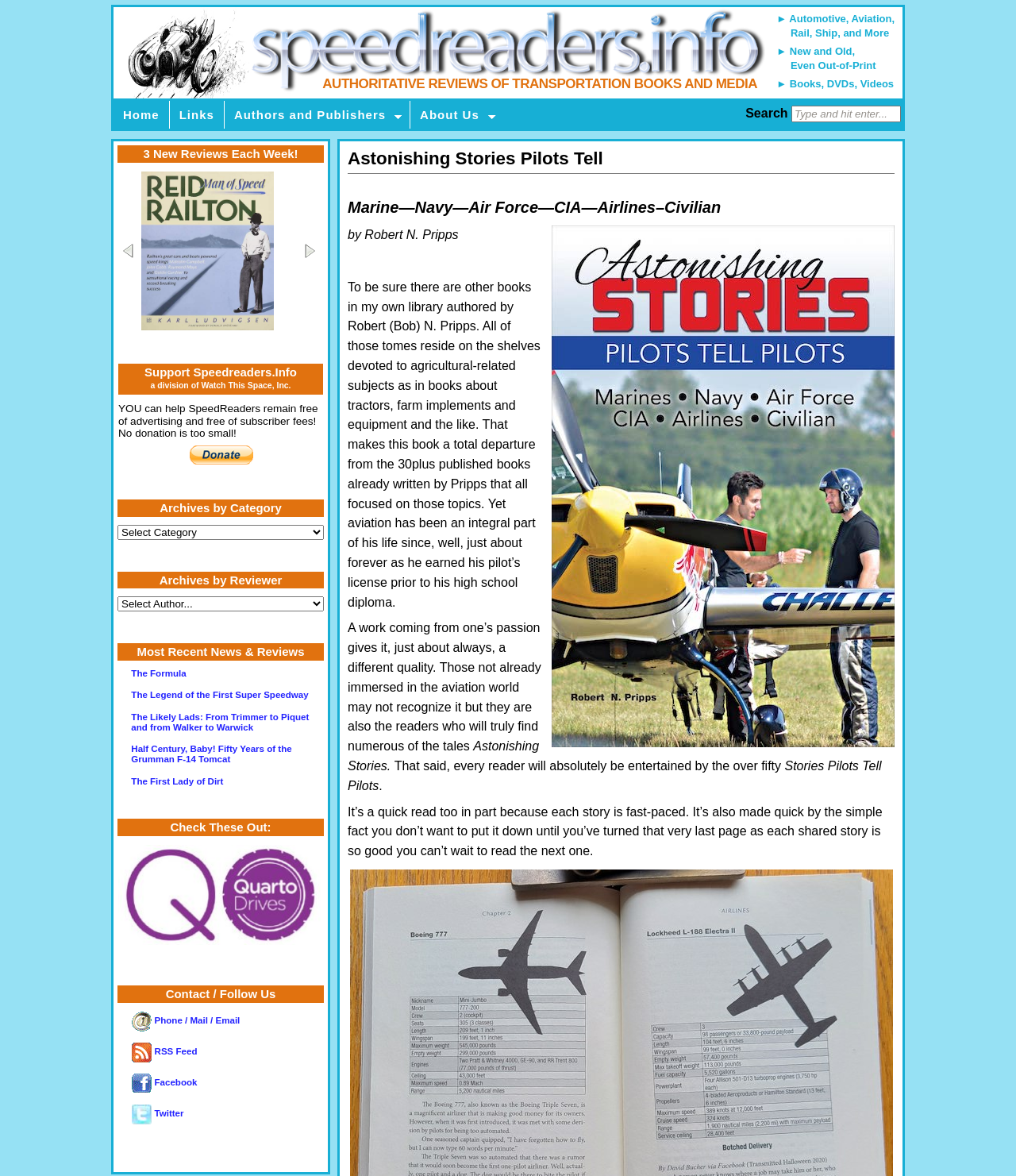Please mark the bounding box coordinates of the area that should be clicked to carry out the instruction: "Read a review of 'The Formula'".

[0.129, 0.569, 0.183, 0.577]